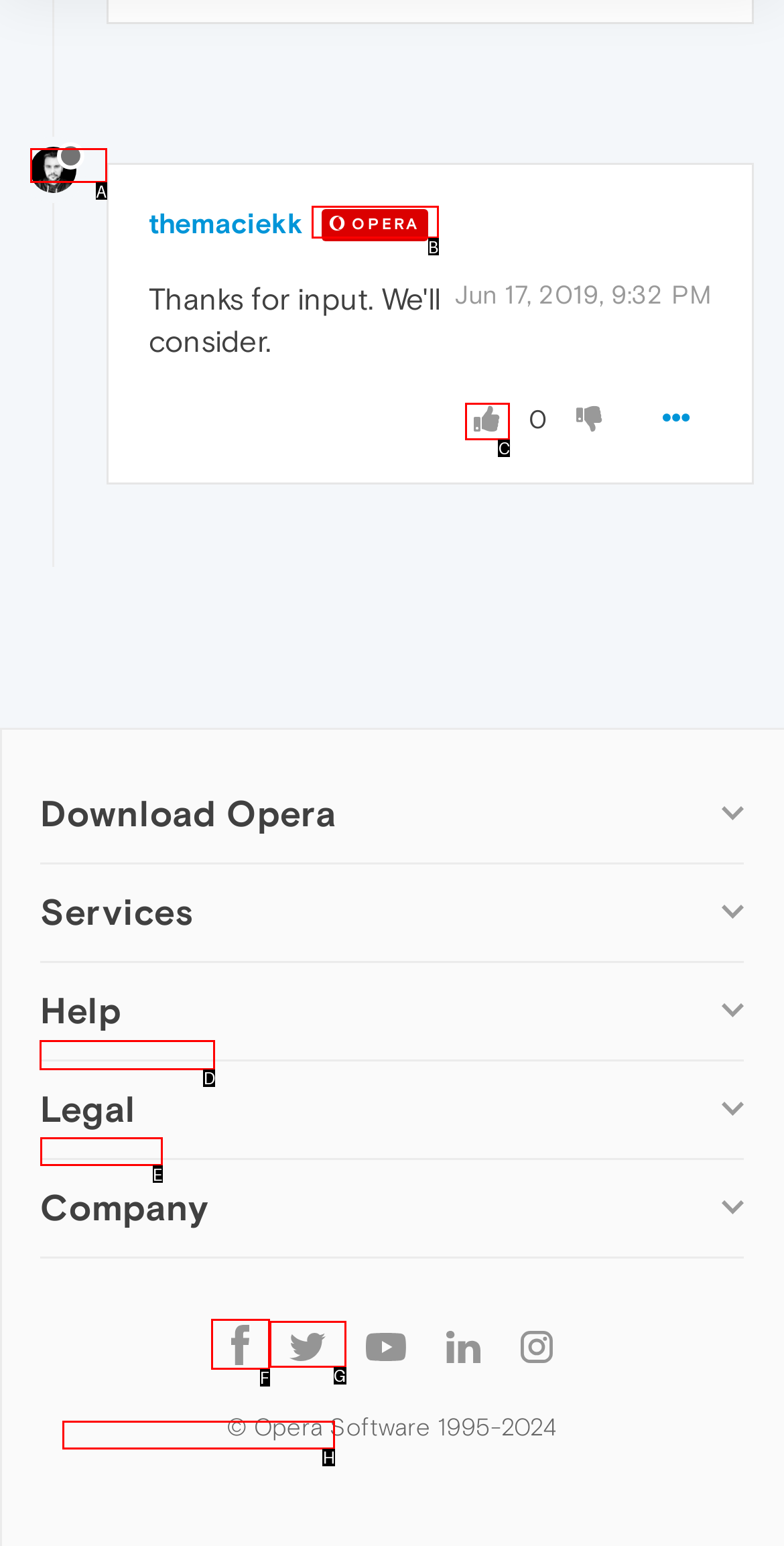Please indicate which HTML element to click in order to fulfill the following task: Learn about Opera account Respond with the letter of the chosen option.

D